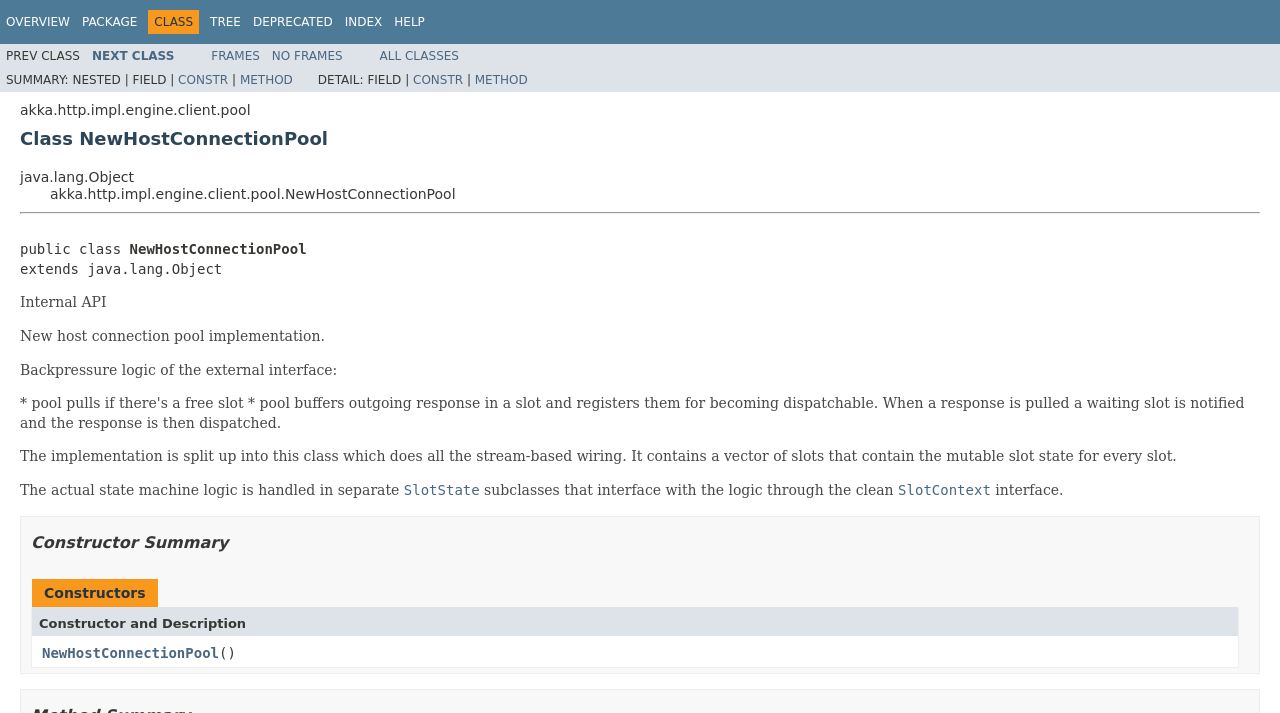Please locate the UI element described by "Method" and provide its bounding box coordinates.

[0.187, 0.102, 0.229, 0.121]